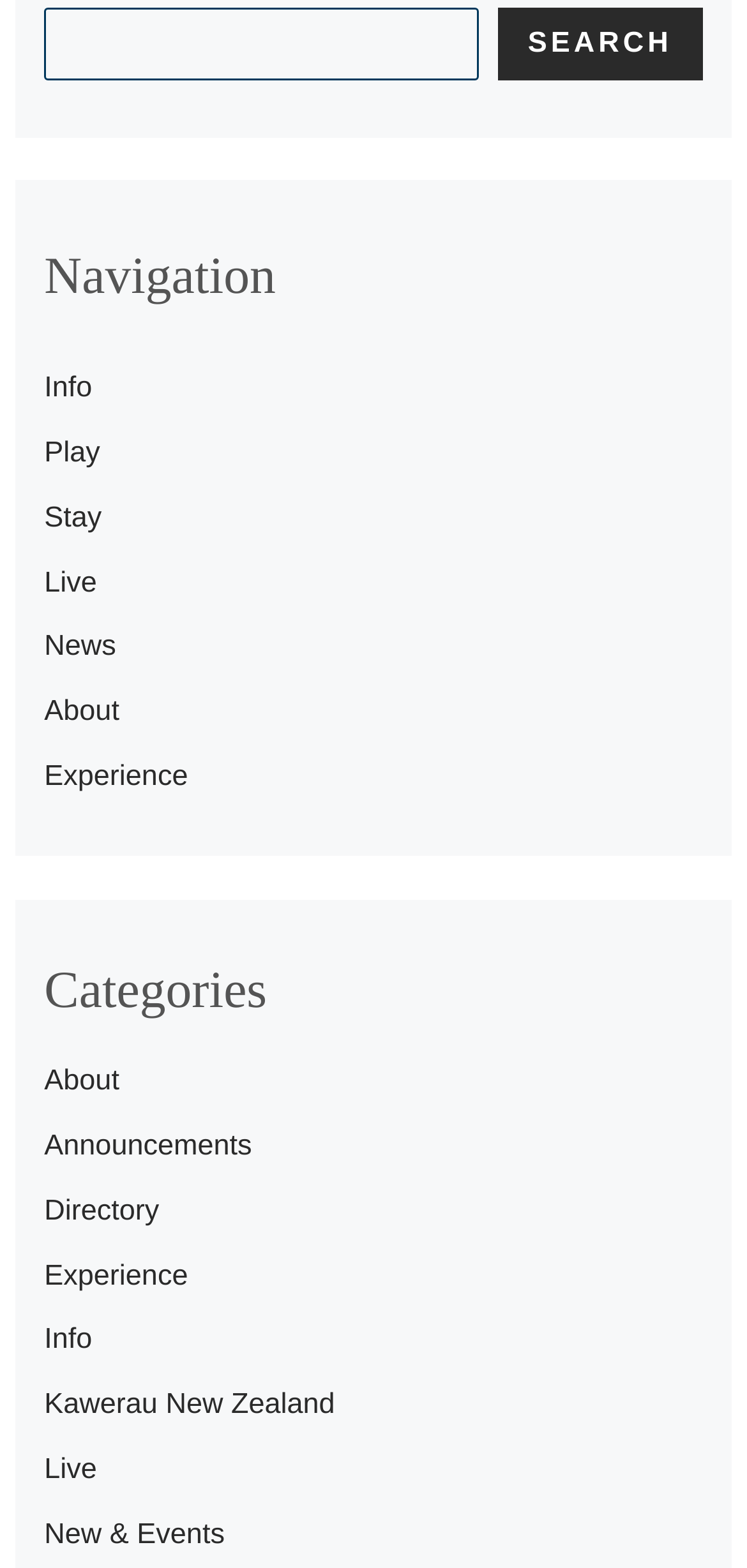Determine the bounding box coordinates for the clickable element to execute this instruction: "click search button". Provide the coordinates as four float numbers between 0 and 1, i.e., [left, top, right, bottom].

[0.666, 0.005, 0.941, 0.051]